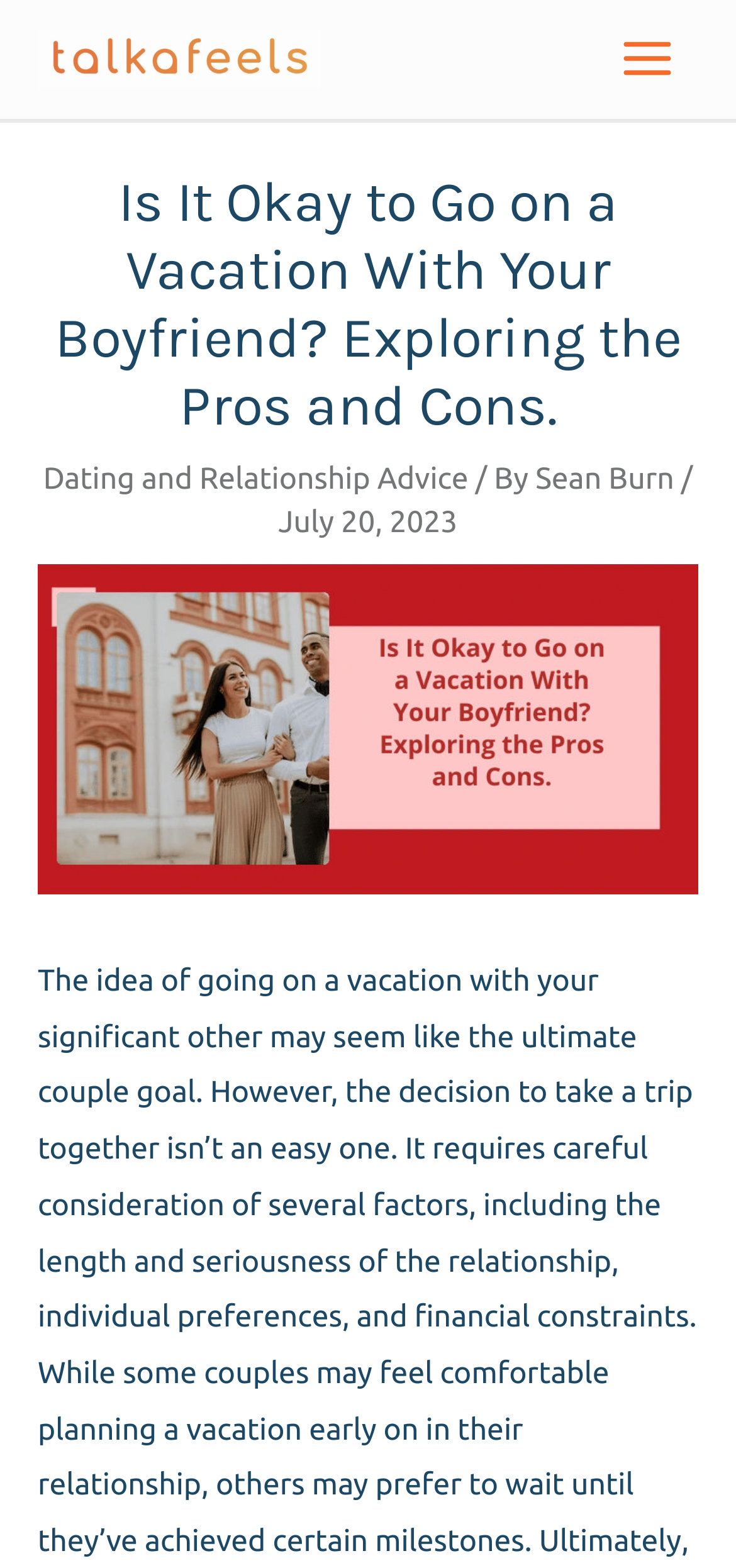Find the headline of the webpage and generate its text content.

Is It Okay to Go on a Vacation With Your Boyfriend? Exploring the Pros and Cons.